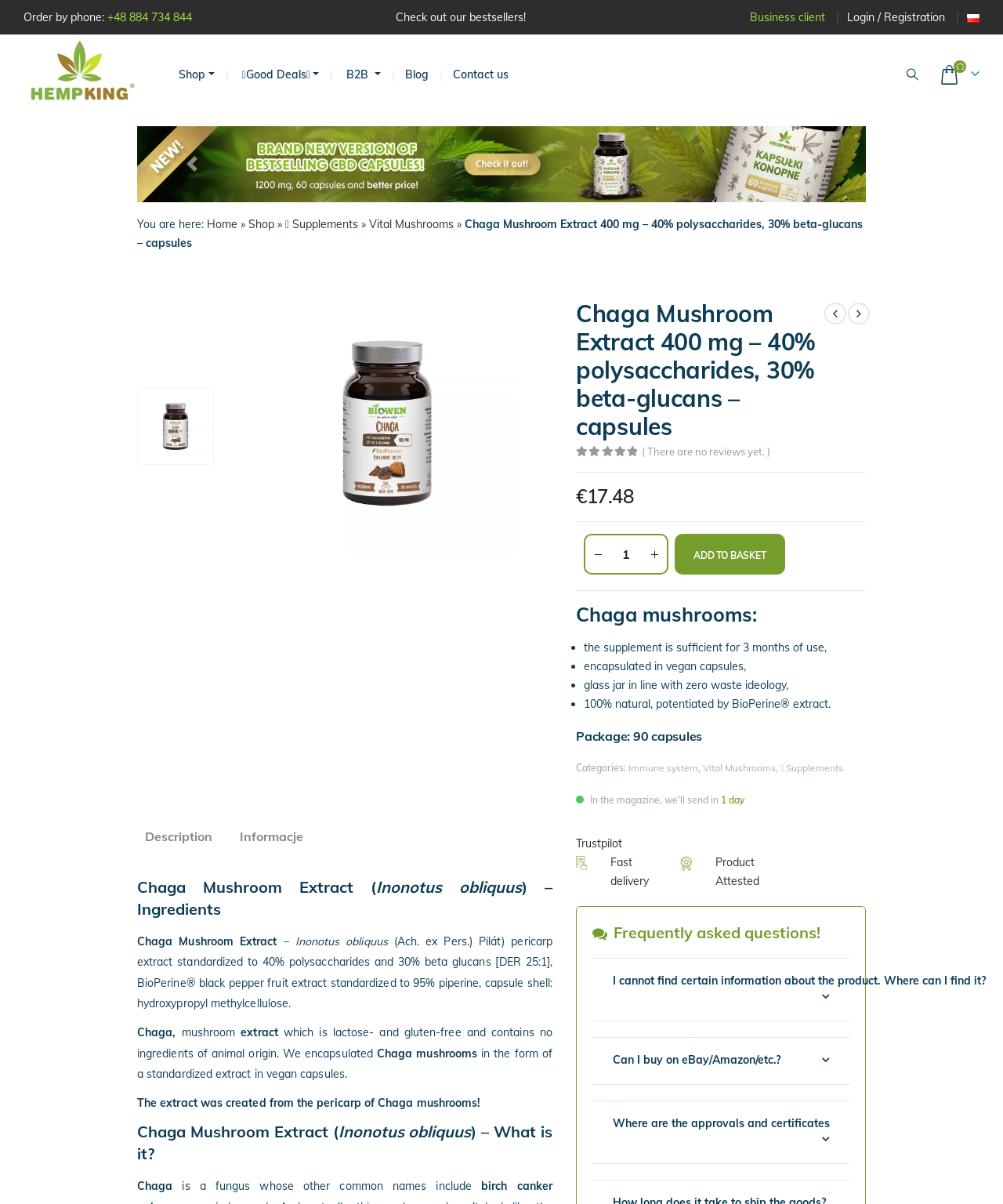What is the price of the Chaga Mushroom Extract?
From the screenshot, provide a brief answer in one word or phrase.

€17.48